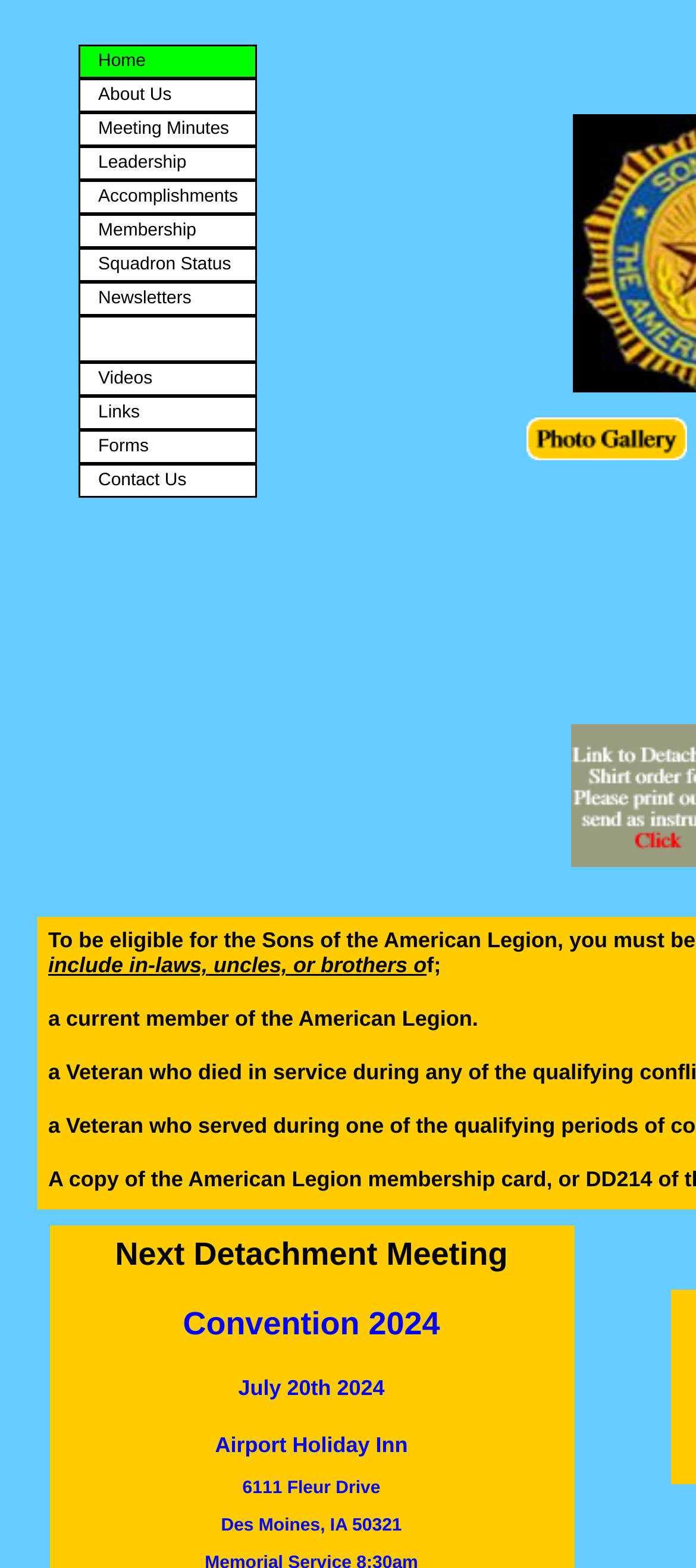Can you look at the image and give a comprehensive answer to the question:
How many links are in the top navigation bar?

I counted the number of link elements in the top navigation bar, which are 'Home', 'About Us', 'Meeting Minutes', 'Leadership', 'Accomplishments', 'Membership', 'Squadron Status', 'Newsletters', 'Videos', 'Links', 'Forms', and 'Contact Us'.